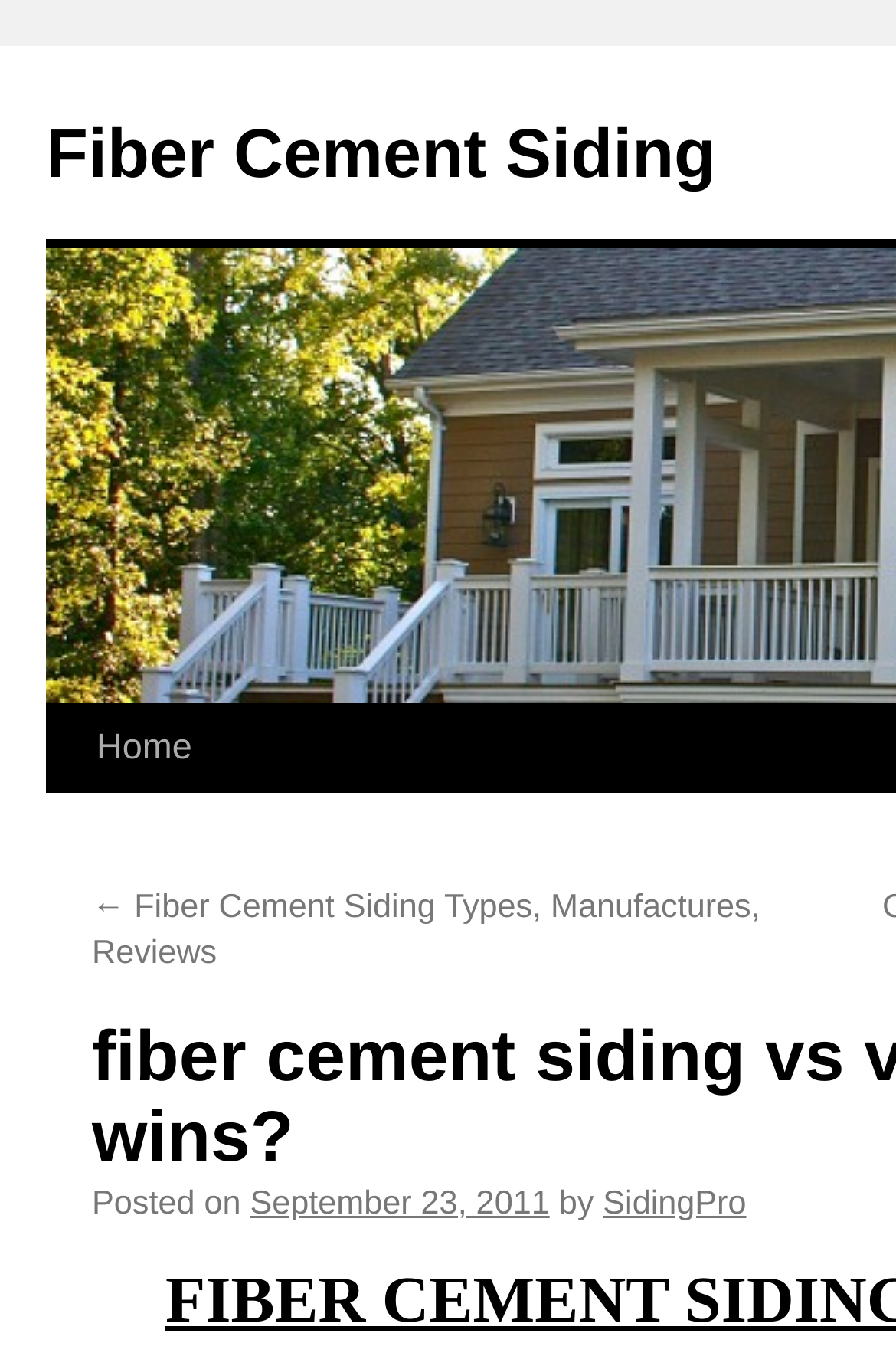Please determine the heading text of this webpage.

fiber cement siding vs vinyl siding – who wins?